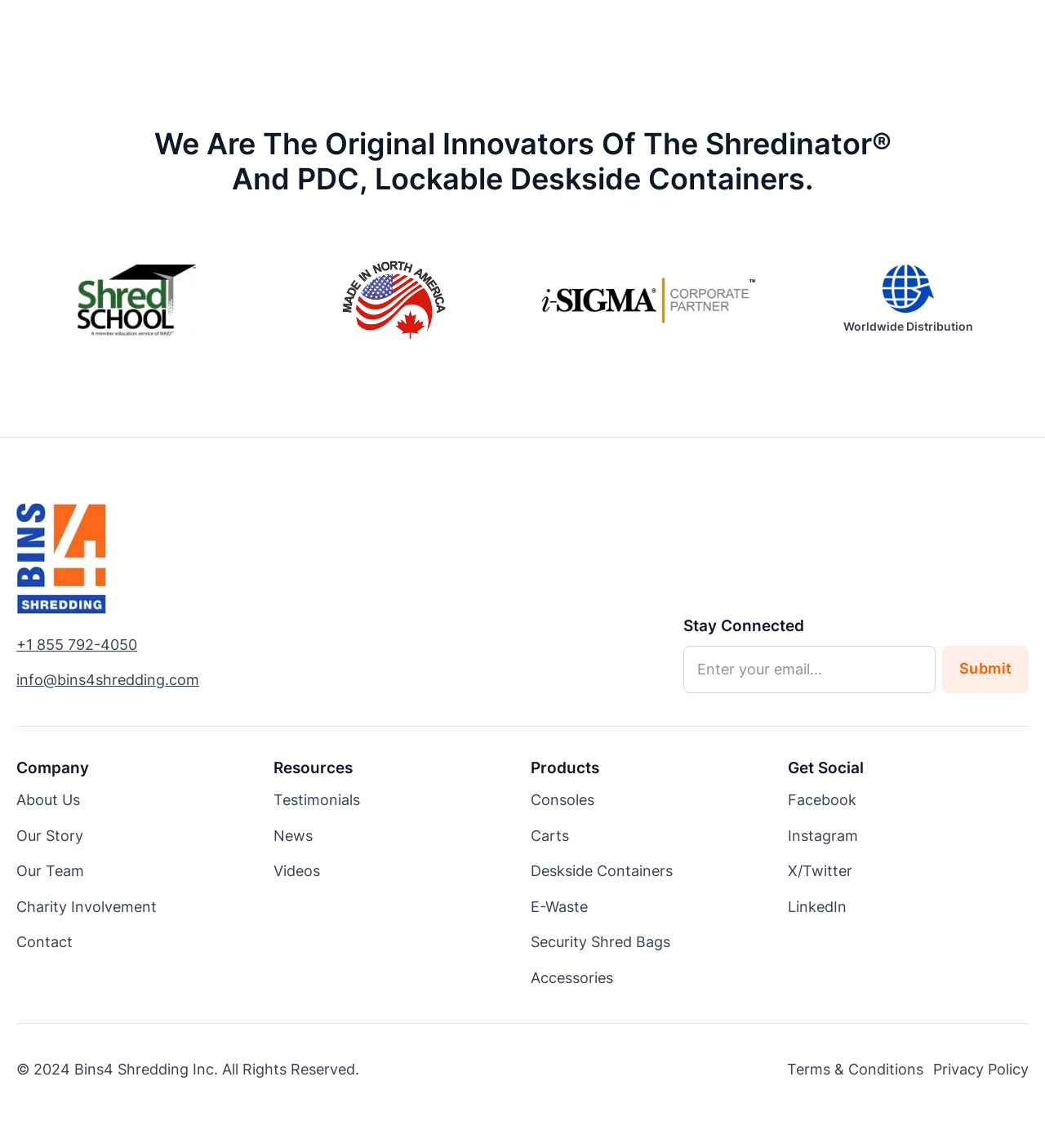Provide a one-word or one-phrase answer to the question:
What is the company name?

Bins4 Shredding